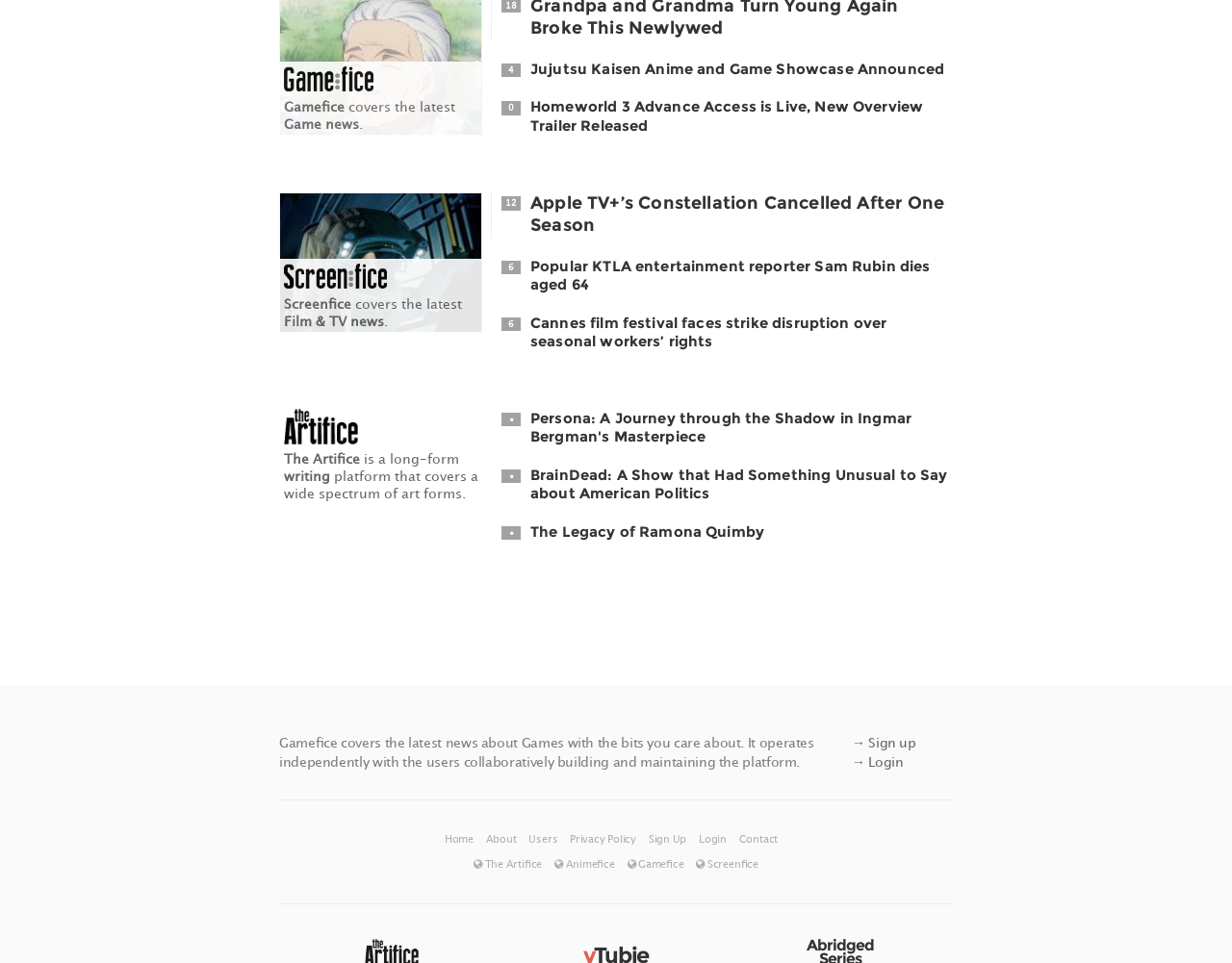Please identify the bounding box coordinates of the element that needs to be clicked to execute the following command: "read latest Game news". Provide the bounding box using four float numbers between 0 and 1, formatted as [left, top, right, bottom].

[0.23, 0.12, 0.291, 0.137]